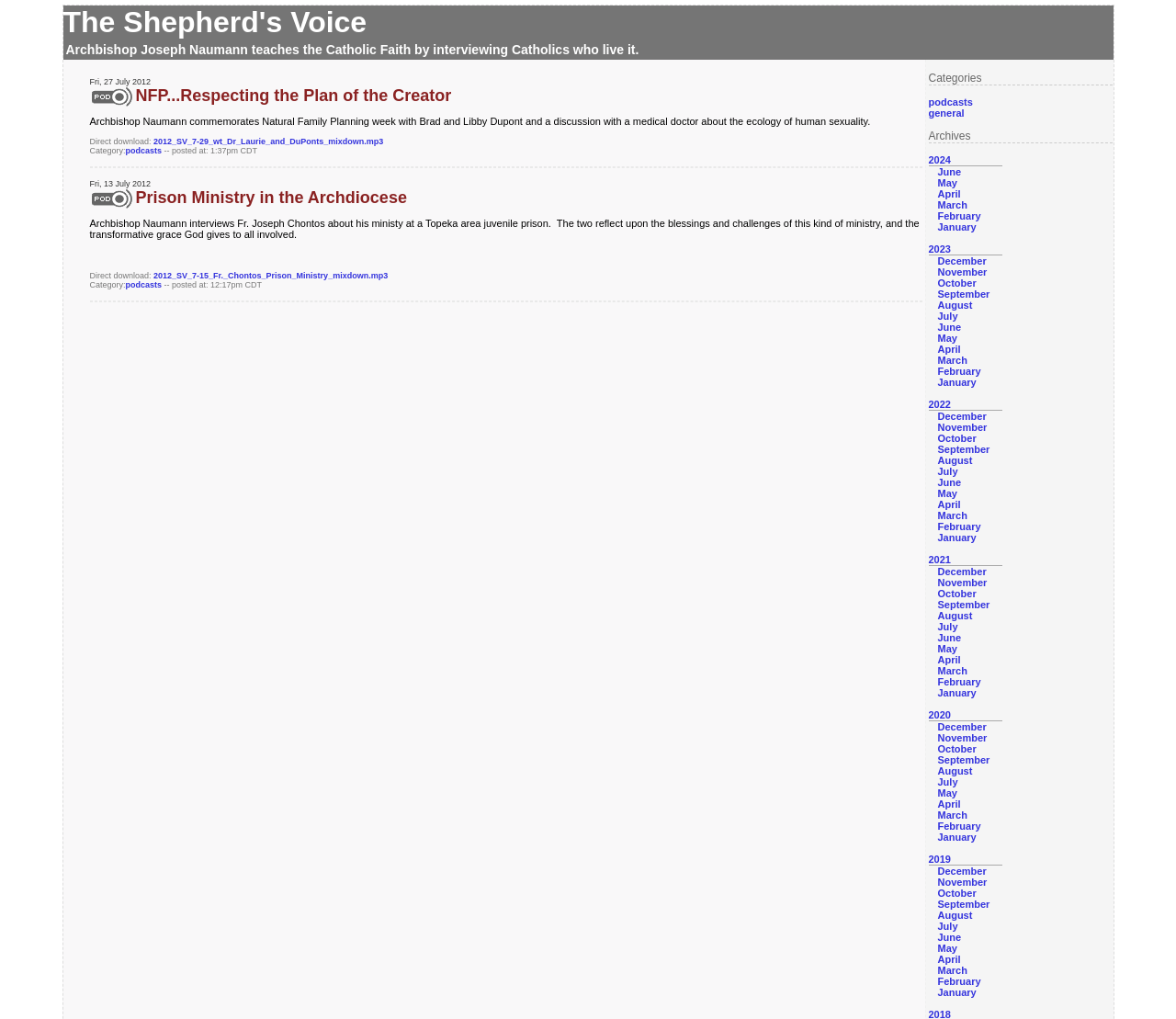Use a single word or phrase to answer the question:
What is the topic of the podcast on Fri, 27 July 2012?

NFP and respecting the plan of the Creator